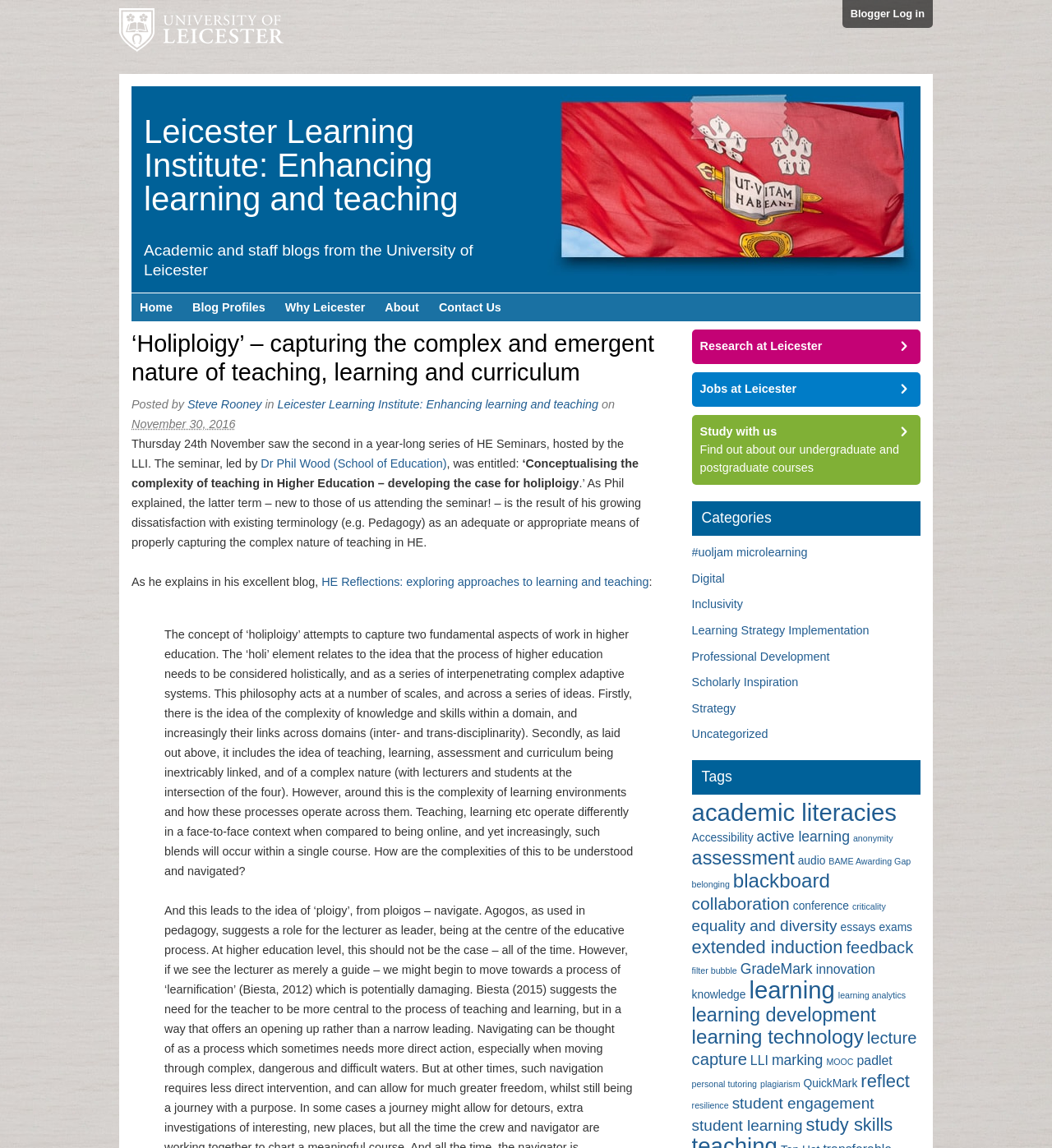Give a concise answer of one word or phrase to the question: 
What is the title of the blog post?

‘Holiploigy’ – capturing the complex and emergent nature of teaching, learning and curriculum